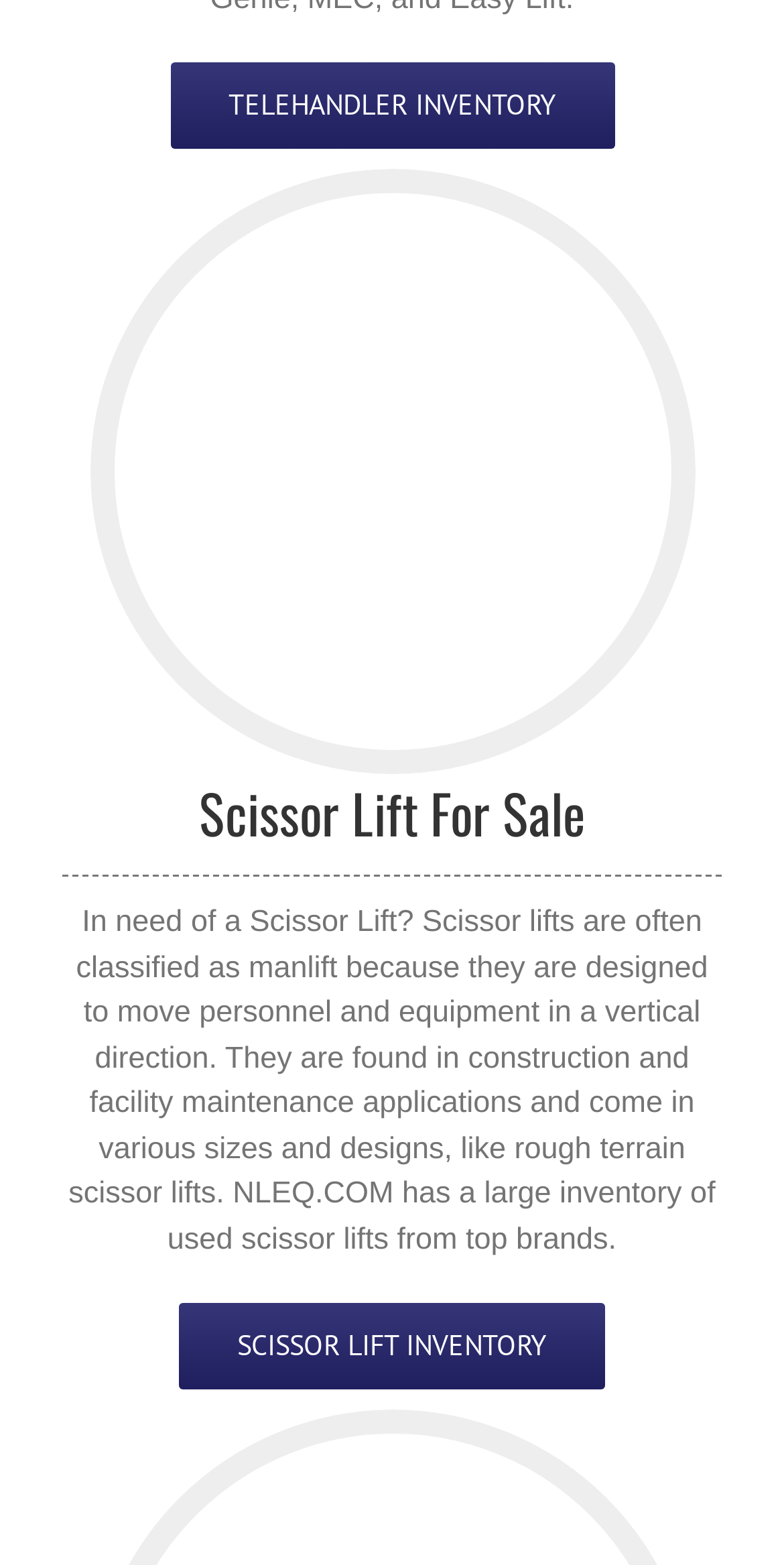From the details in the image, provide a thorough response to the question: What is the vertical direction of the 'Scissor Lift For Sale' link relative to the 'TELEHANDLER INVENTORY' link?

By comparing the y1 and y2 coordinates of the bounding boxes of the two links, we can determine that the 'Scissor Lift For Sale' link is placed below the 'TELEHANDLER INVENTORY' link.